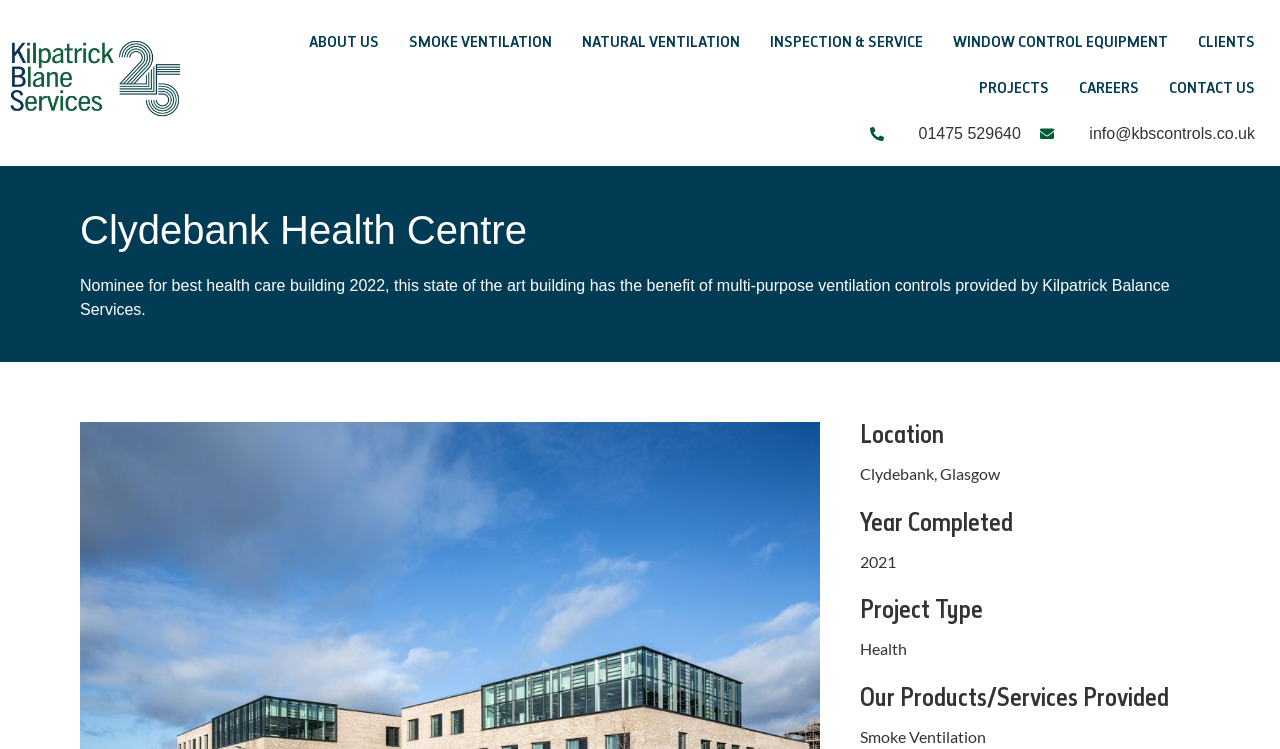Please locate the bounding box coordinates of the element that should be clicked to complete the given instruction: "Learn about SMOKE VENTILATION".

[0.308, 0.027, 0.443, 0.088]